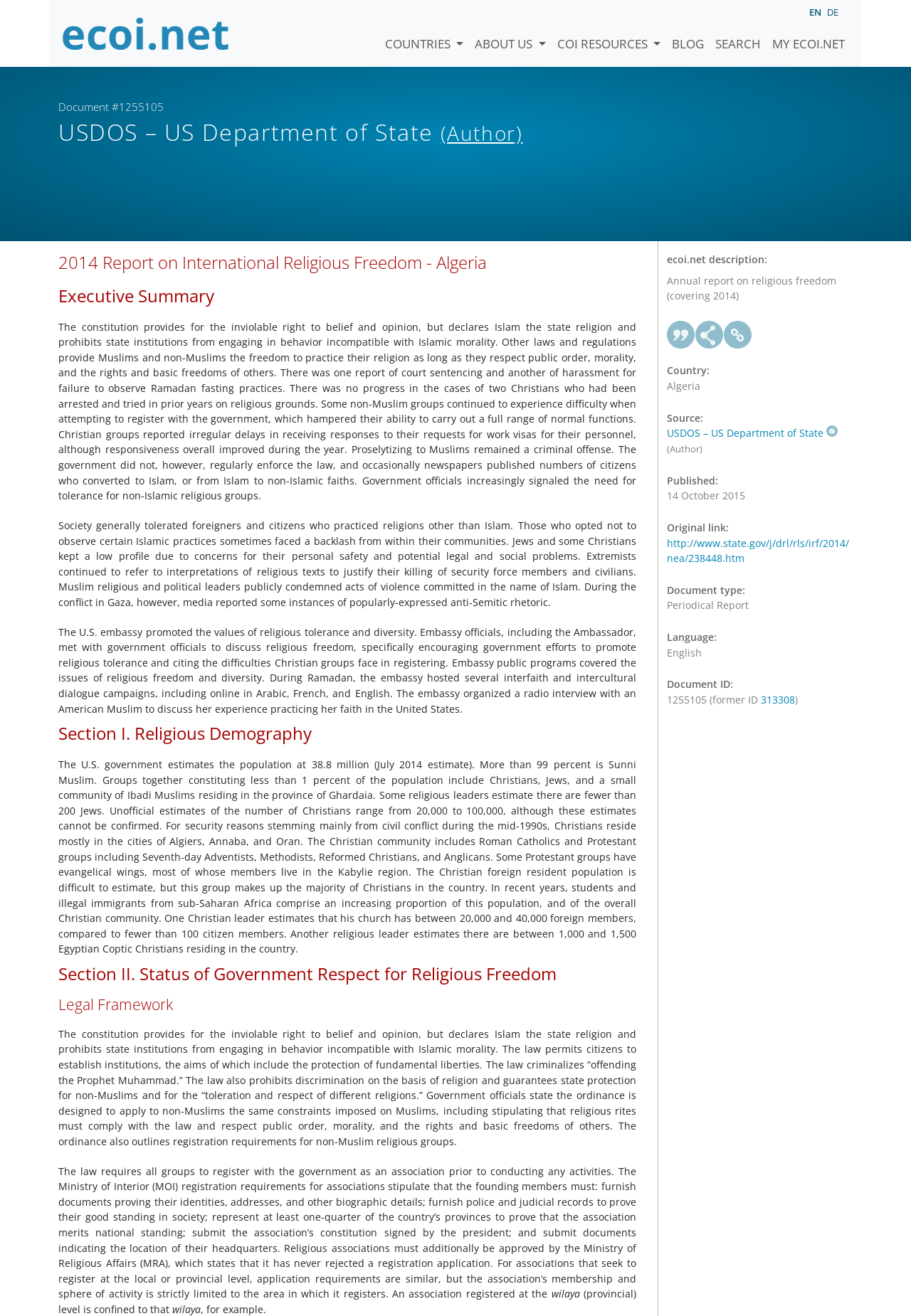Find and provide the bounding box coordinates for the UI element described here: "My ecoi.net". The coordinates should be given as four float numbers between 0 and 1: [left, top, right, bottom].

[0.841, 0.01, 0.934, 0.04]